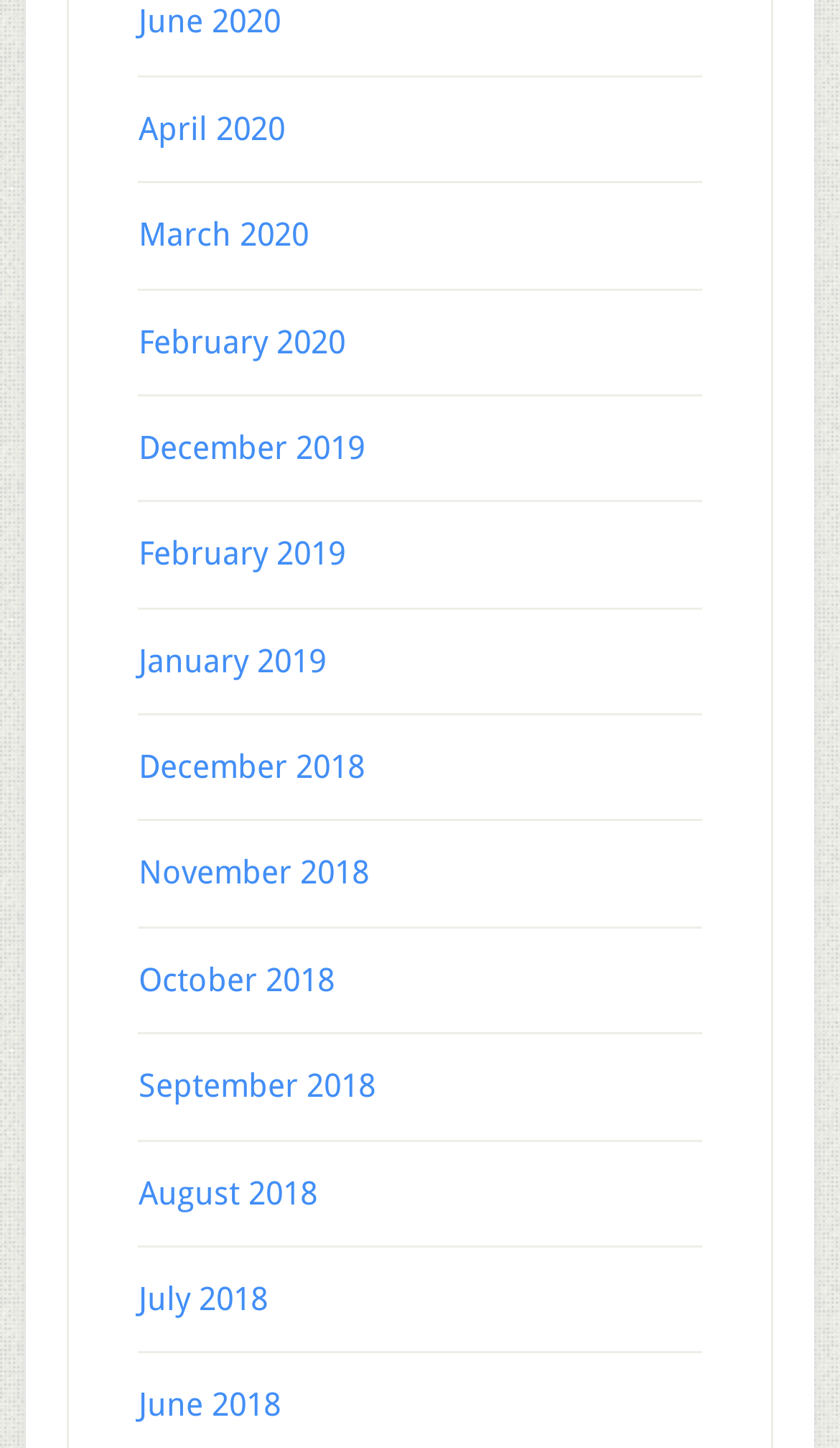Use a single word or phrase to answer the question:
What is the earliest month available on this webpage?

December 2018